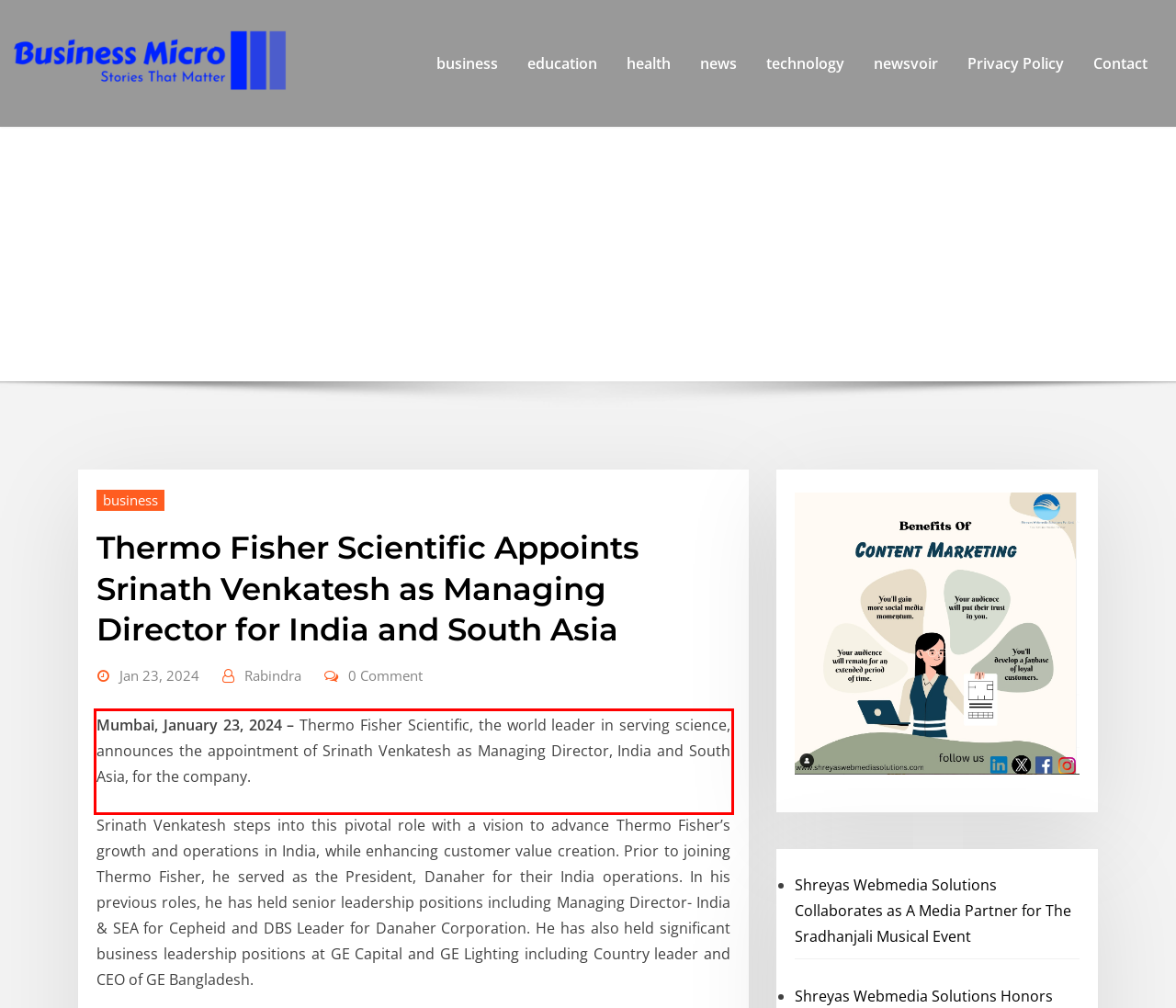Please perform OCR on the UI element surrounded by the red bounding box in the given webpage screenshot and extract its text content.

Mumbai, January 23, 2024 – Thermo Fisher Scientific, the world leader in serving science, announces the appointment of Srinath Venkatesh as Managing Director, India and South Asia, for the company.